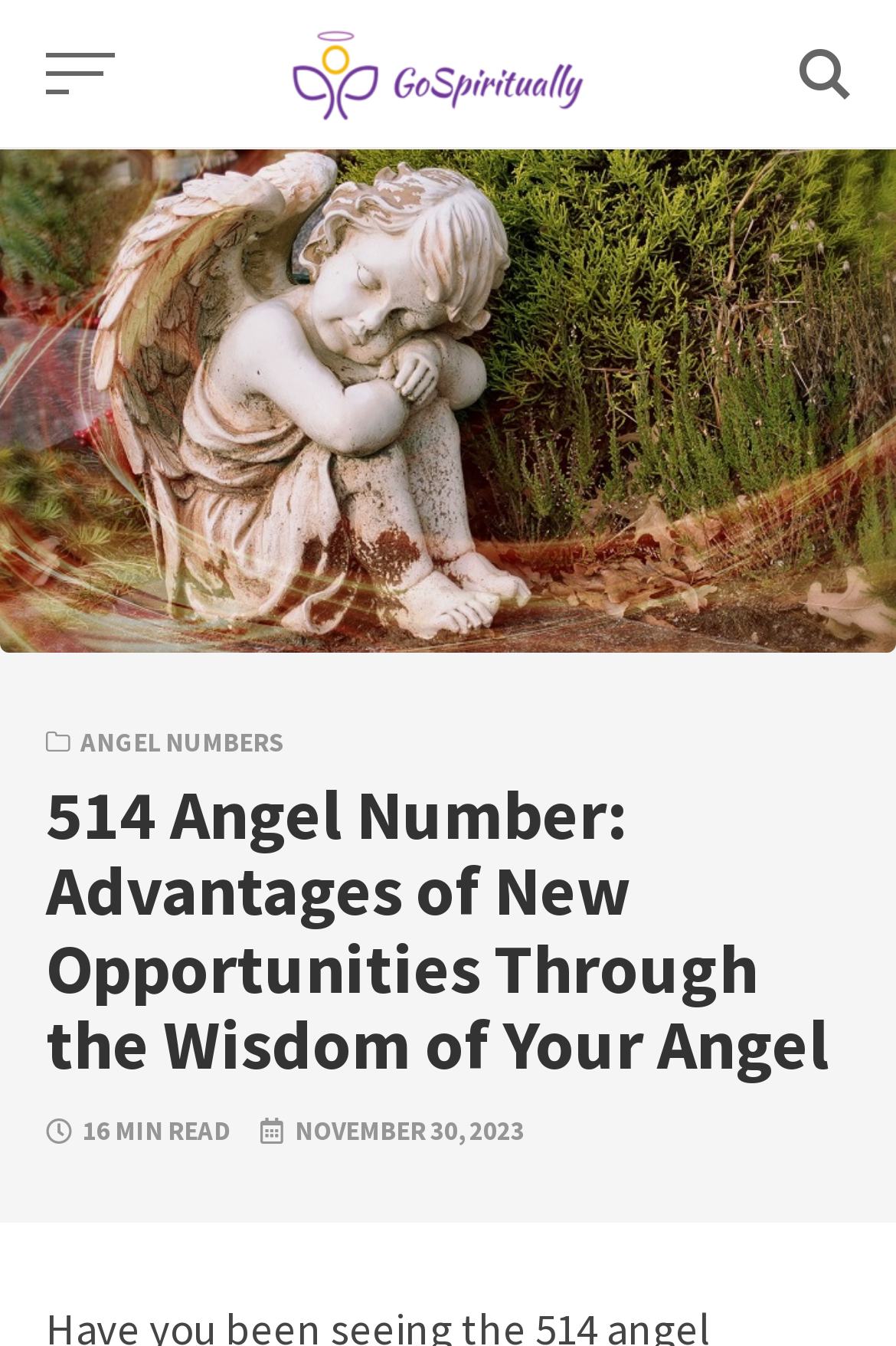Locate and generate the text content of the webpage's heading.

514 Angel Number: Advantages of New Opportunities Through the Wisdom of Your Angel